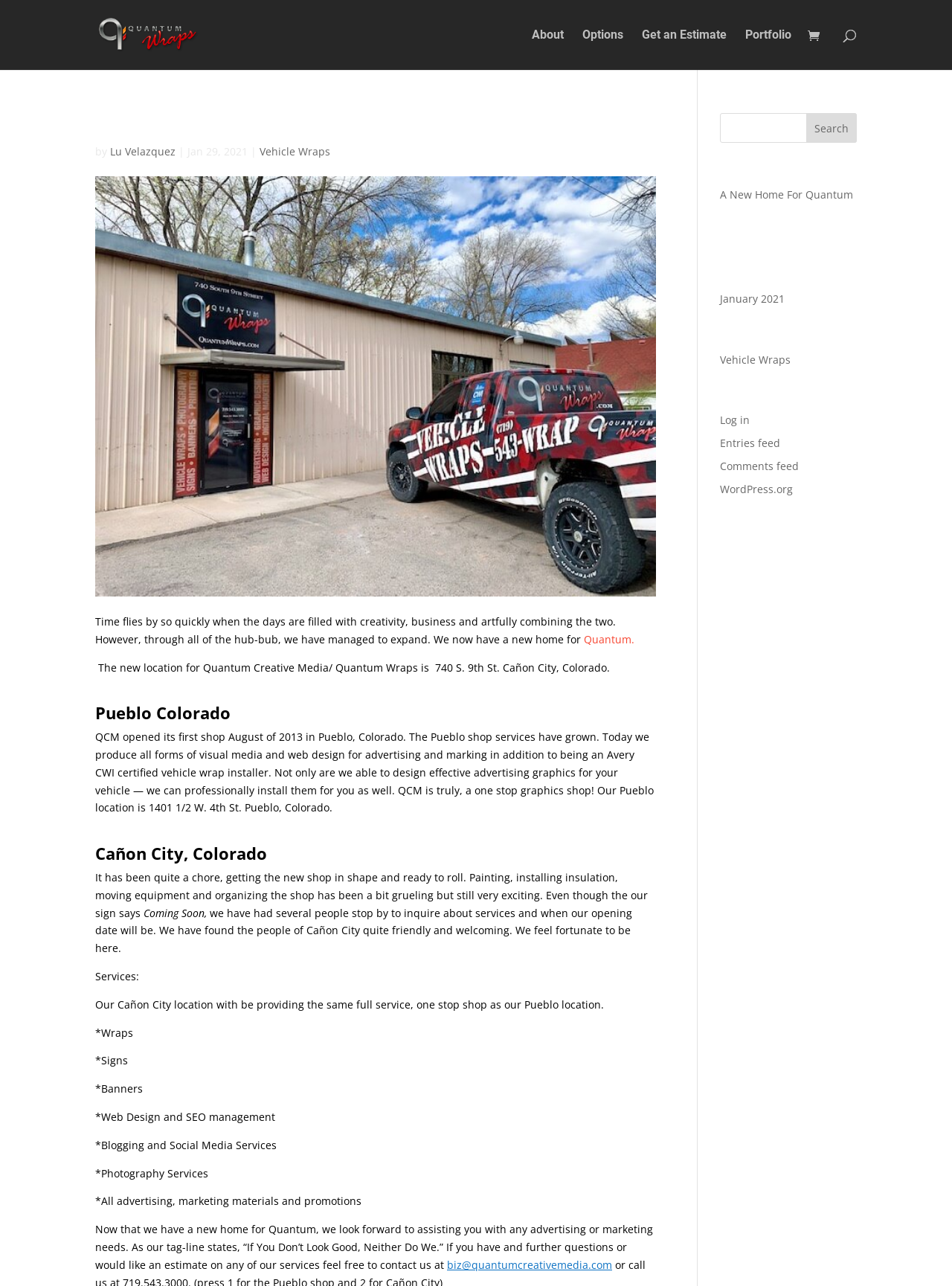Answer the following query concisely with a single word or phrase:
What is the name of the author of the blog post?

Lu Velazquez